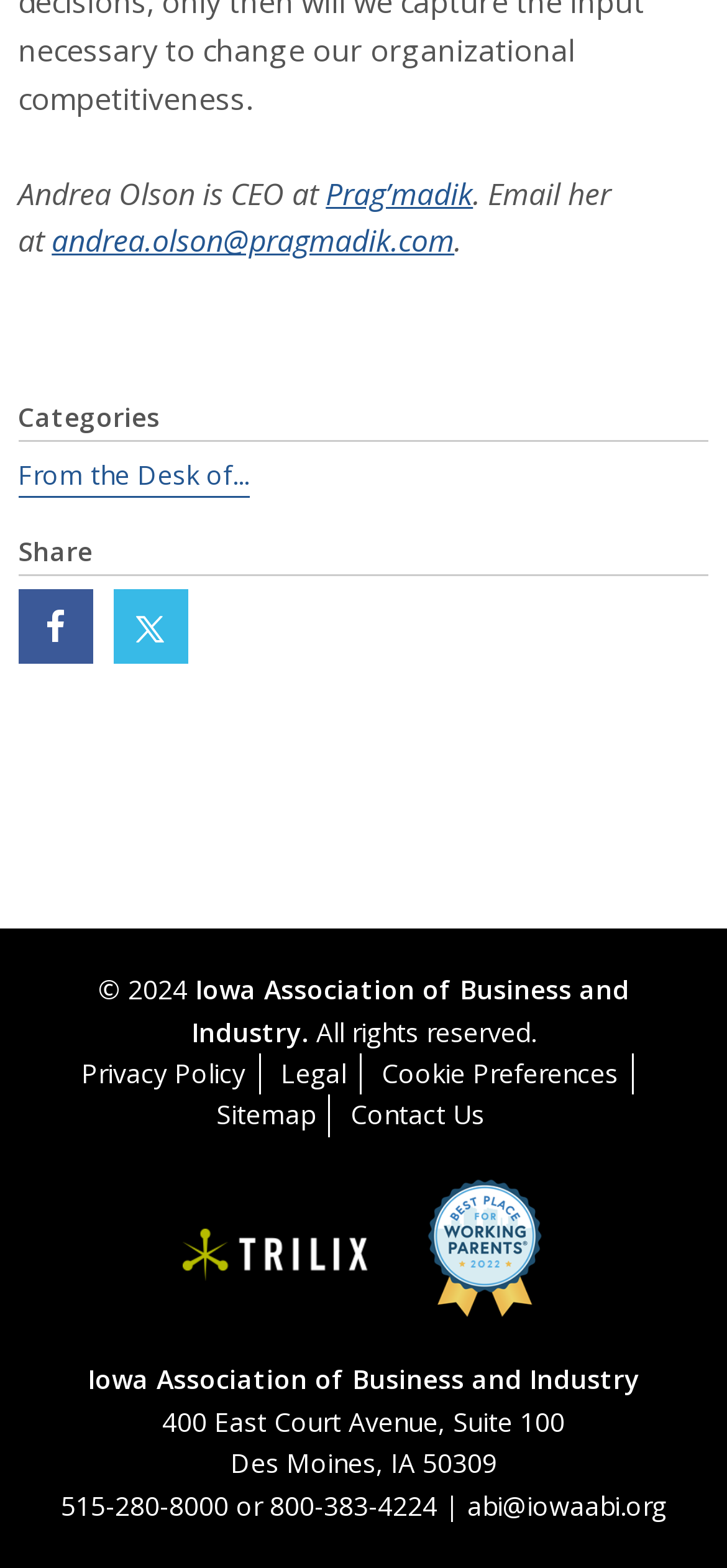Identify the bounding box coordinates of the specific part of the webpage to click to complete this instruction: "View Privacy Policy".

[0.112, 0.673, 0.337, 0.696]